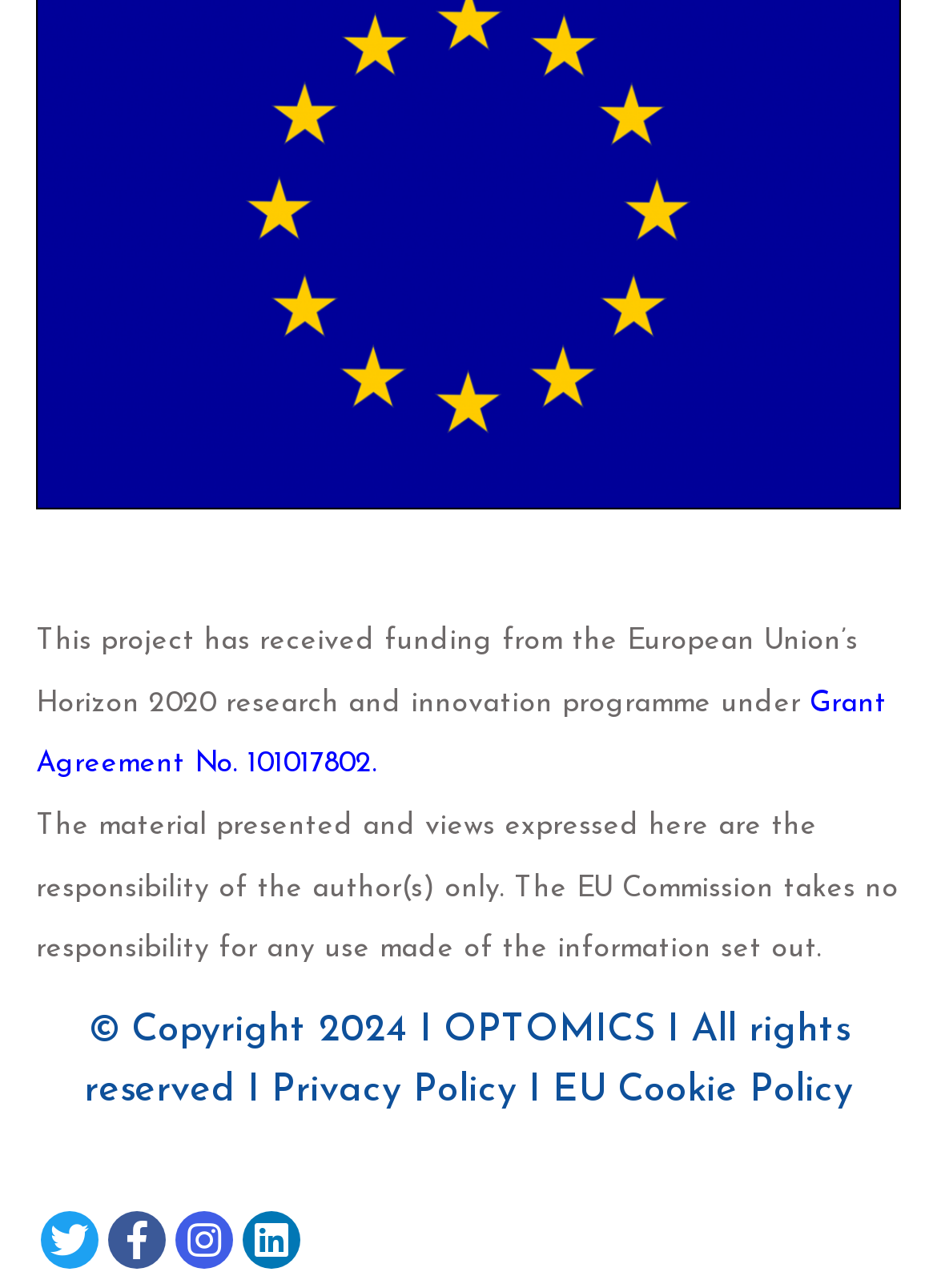Answer the question below using just one word or a short phrase: 
What is the copyright year?

2024